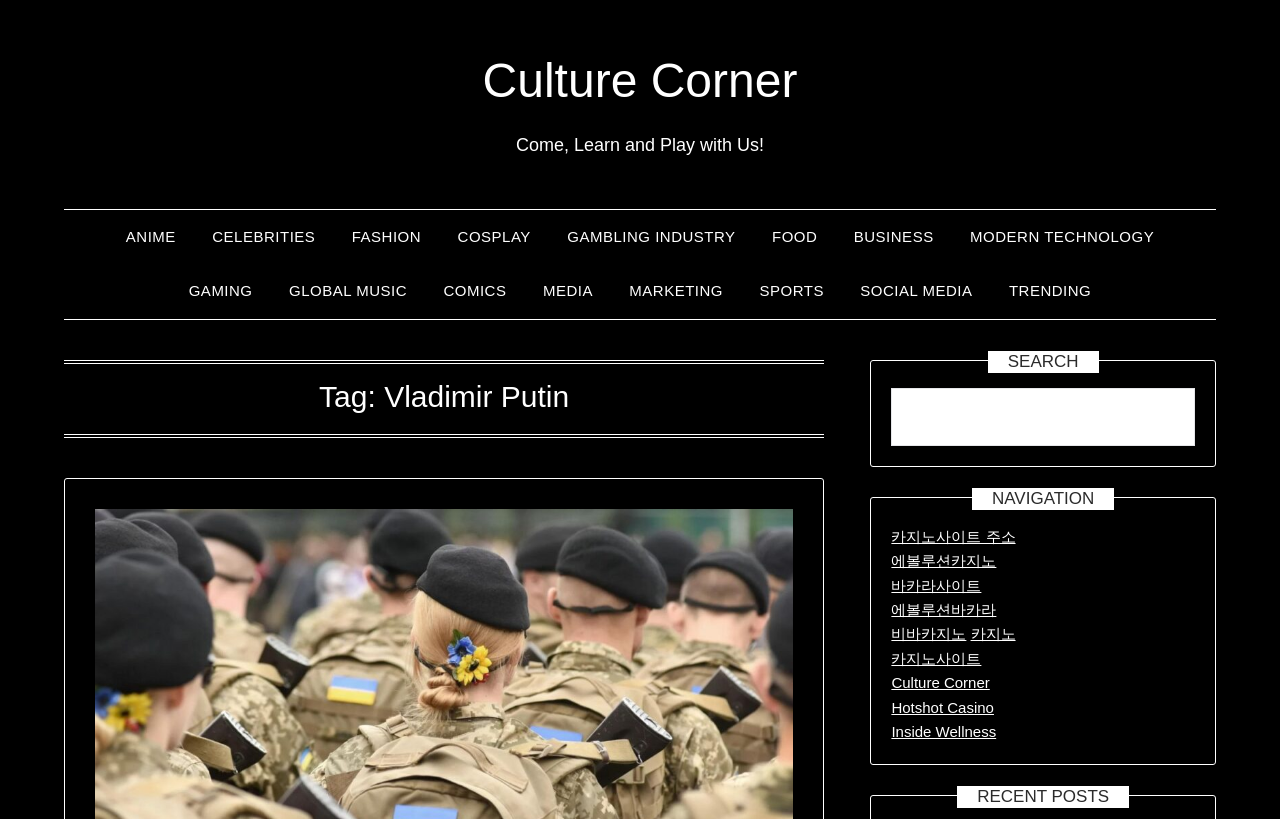Identify the bounding box coordinates of the element to click to follow this instruction: 'Search for something'. Ensure the coordinates are four float values between 0 and 1, provided as [left, top, right, bottom].

[0.696, 0.474, 0.934, 0.544]